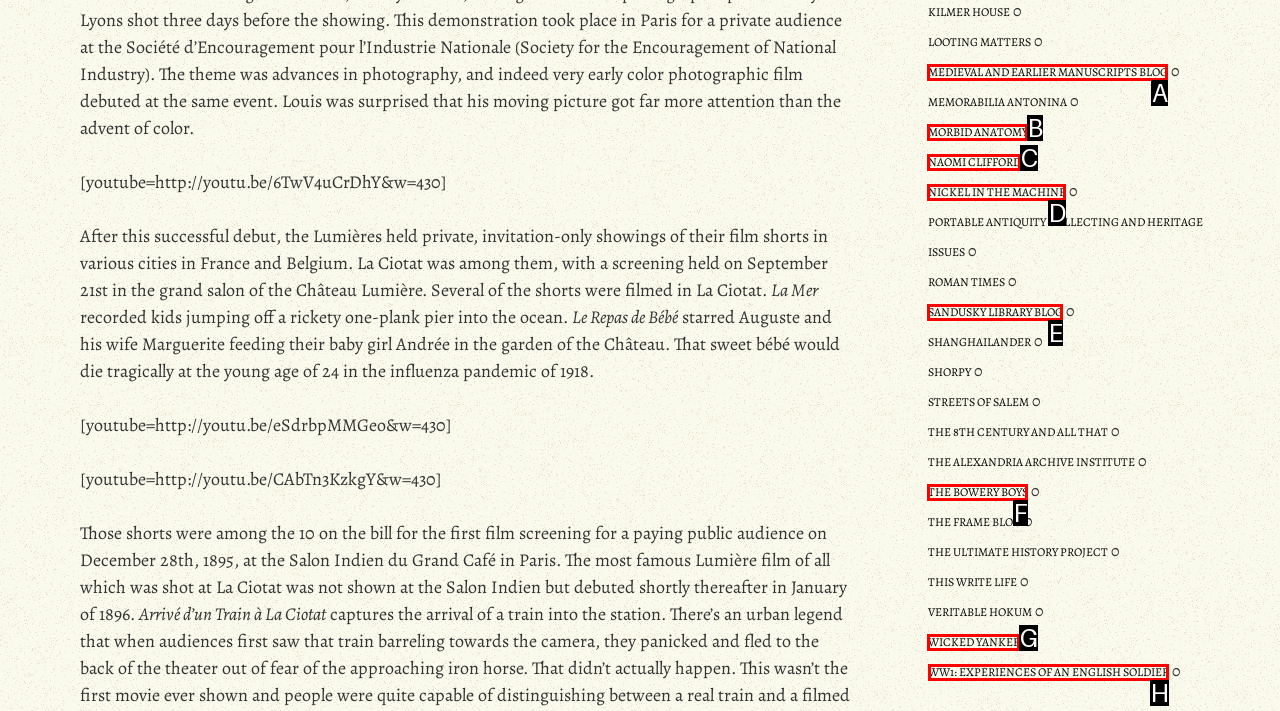Select the HTML element that needs to be clicked to carry out the task: Check out the 'WW1: EXPERIENCES OF AN ENGLISH SOLDIER' link
Provide the letter of the correct option.

H